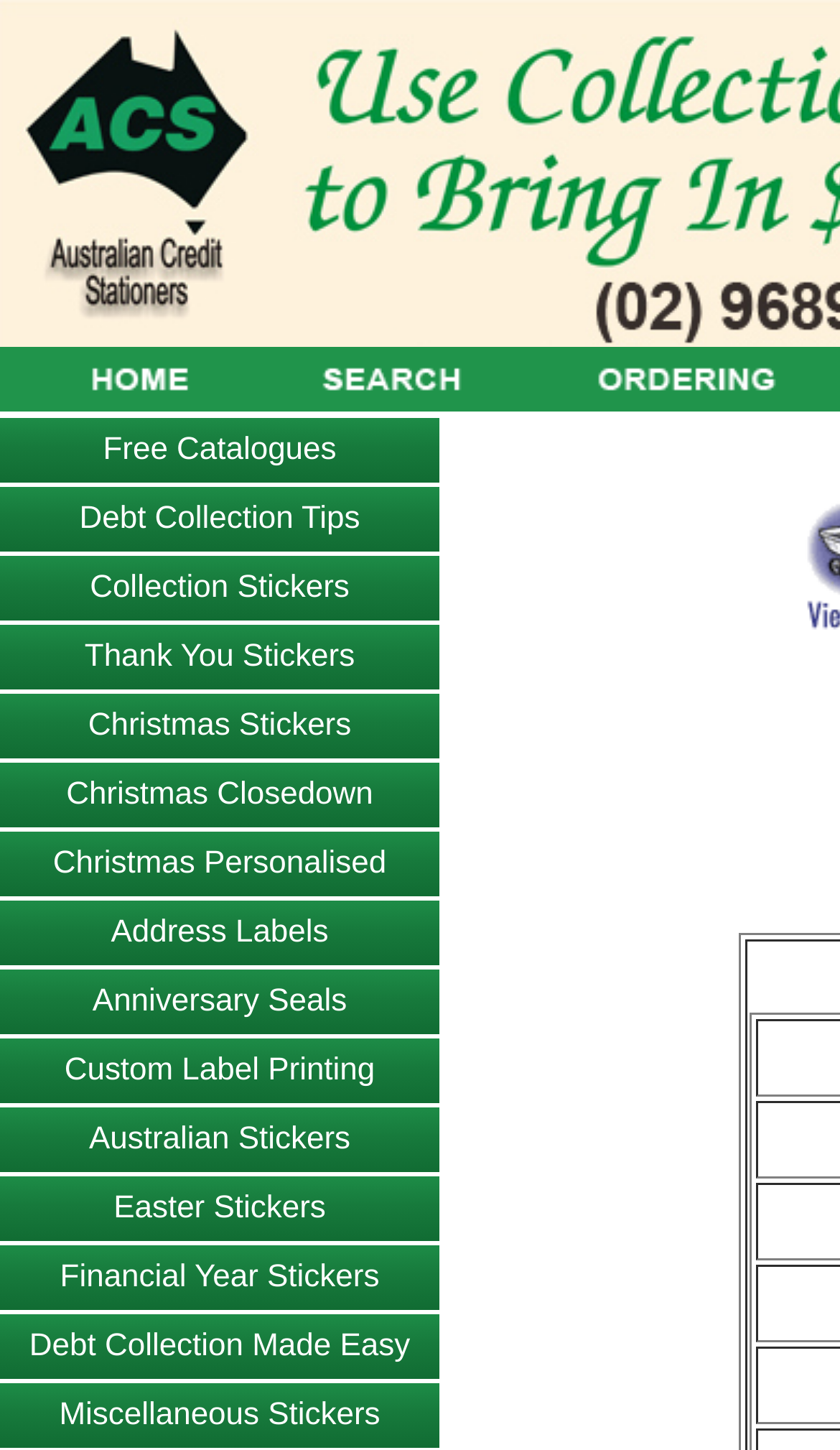Use a single word or phrase to respond to the question:
Are there any images on the webpage?

Yes